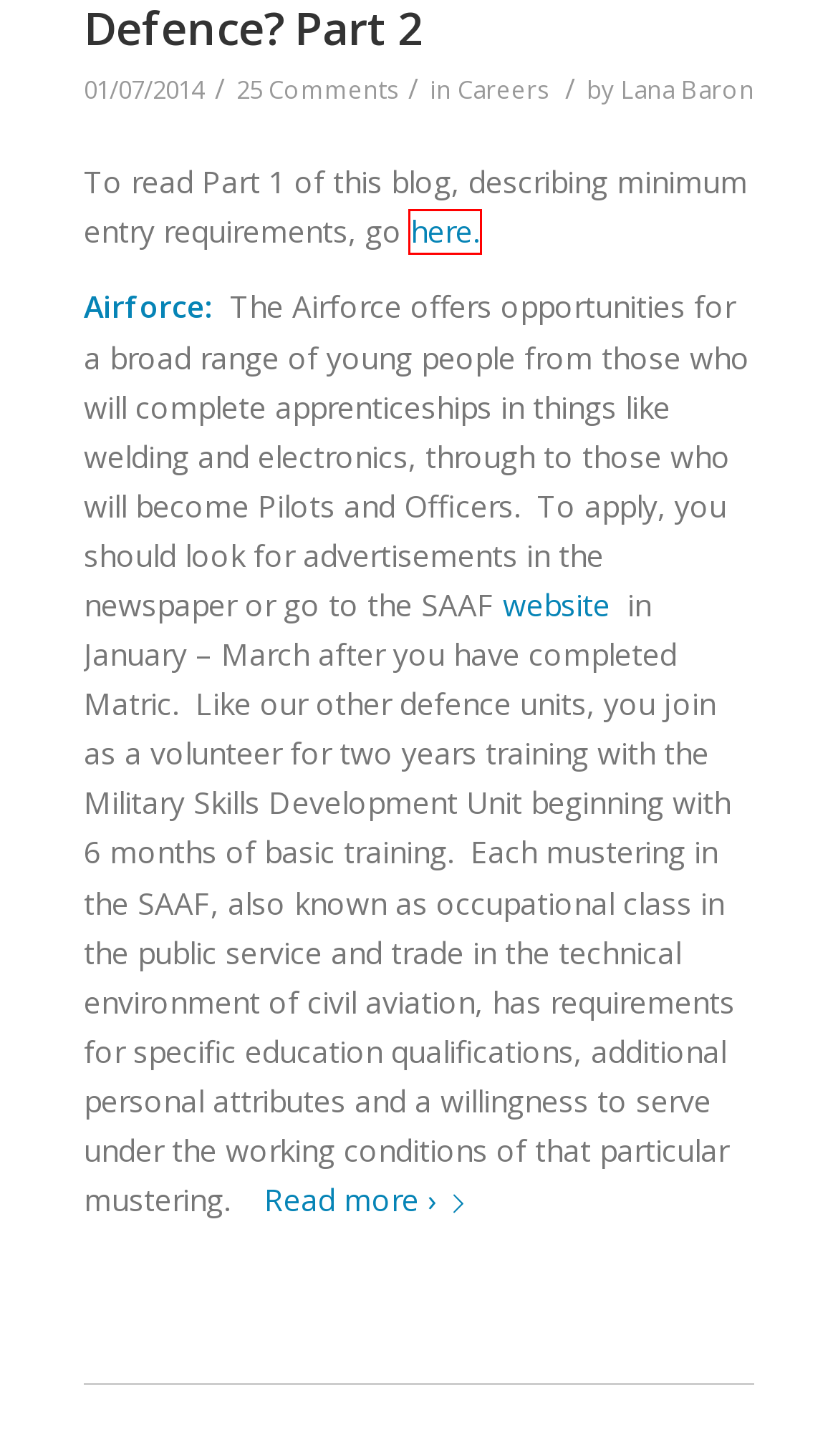You have a screenshot of a webpage, and a red bounding box highlights an element. Select the webpage description that best fits the new page after clicking the element within the bounding box. Options are:
A. So, You Want a Career in Defence? Part 1 - SAILI
B. So, You Want a Career in Defence? Part 2 - SAILI
C. About SAILI's Management Team
D. Lana Baron, Author at SAILI
E. Choosing a High School in the Western Cape - SAILI
F. Careers Archives - SAILI
G. SAILI
H. News - SAILI: Successful Students in Successful Schools

A